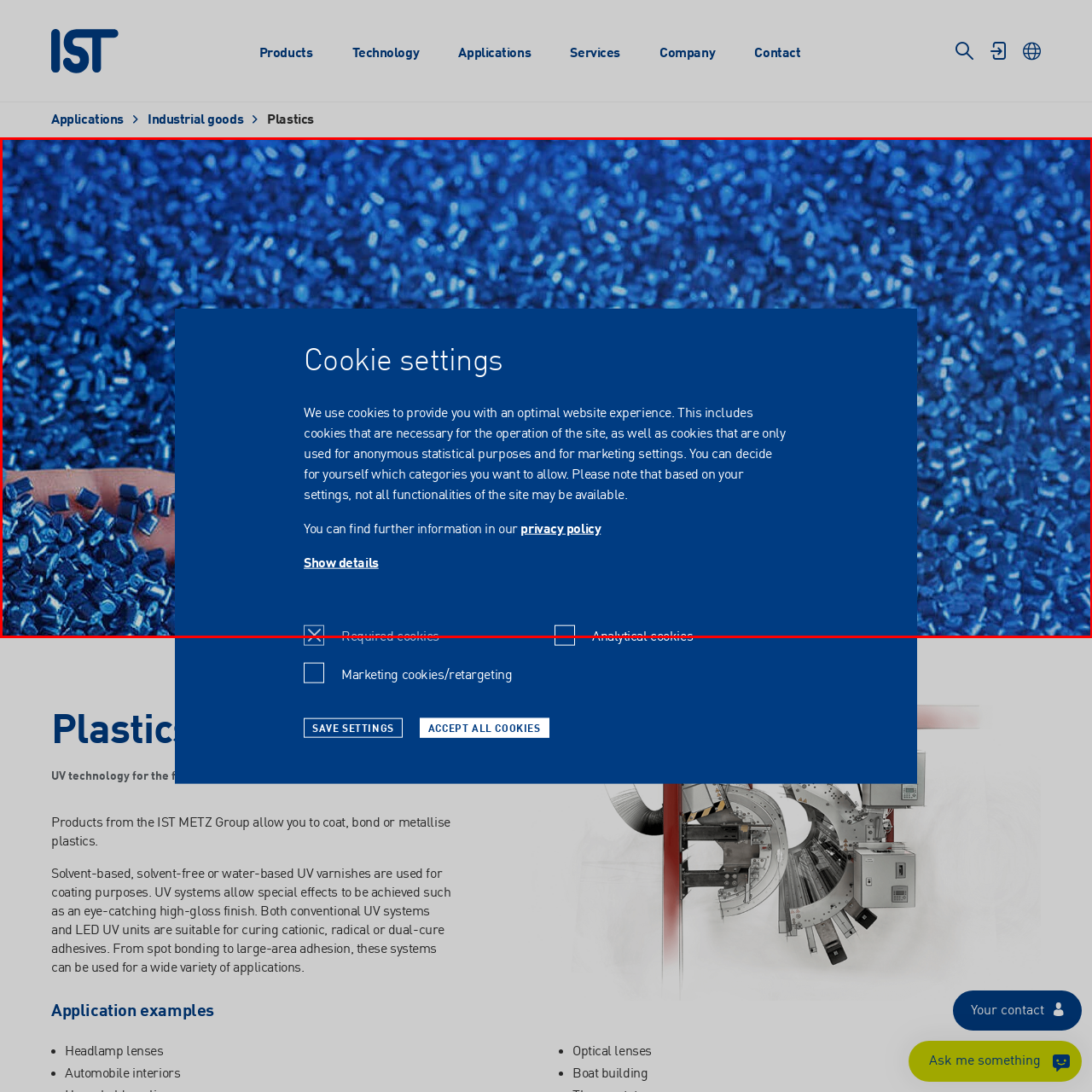Create a detailed narrative of the image inside the red-lined box.

The image displays a user interface popup for cookie settings on a website. The background features scattered blue plastic granules, giving a visually appealing texture. Overlaying this, a dark blue rectangular box contains text outlining the use of cookies on the site. It explains that cookies are employed to enhance user experience, including necessary cookies for site functionality and optional cookies for analytics and marketing purposes. 

Users are informed that they can customize their cookie preferences according to the categories they wish to allow, although some site functionalities may be restricted based on their choices. The popup also provides a link to further details in the site's privacy policy and includes minimalist checkboxes for "Required cookies," "Analytical cookies," and options to save settings or accept all cookies. This design emphasizes both user choice and transparency regarding data usage.